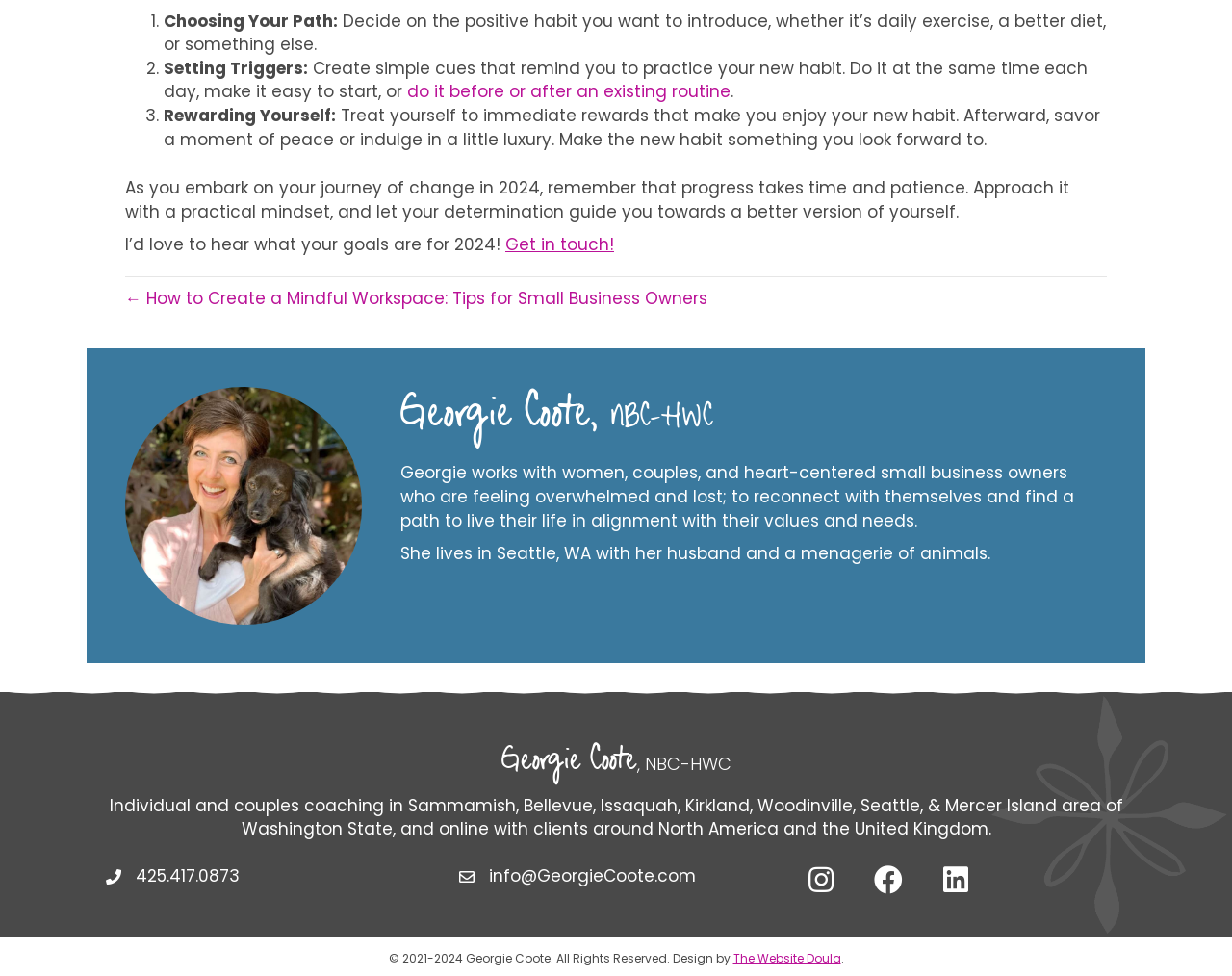Analyze the image and answer the question with as much detail as possible: 
Where is Georgie Coote located?

Georgie Coote is located in Seattle, WA, as indicated by the text 'She lives in Seattle, WA with her husband and a menagerie of animals.' which provides her location.